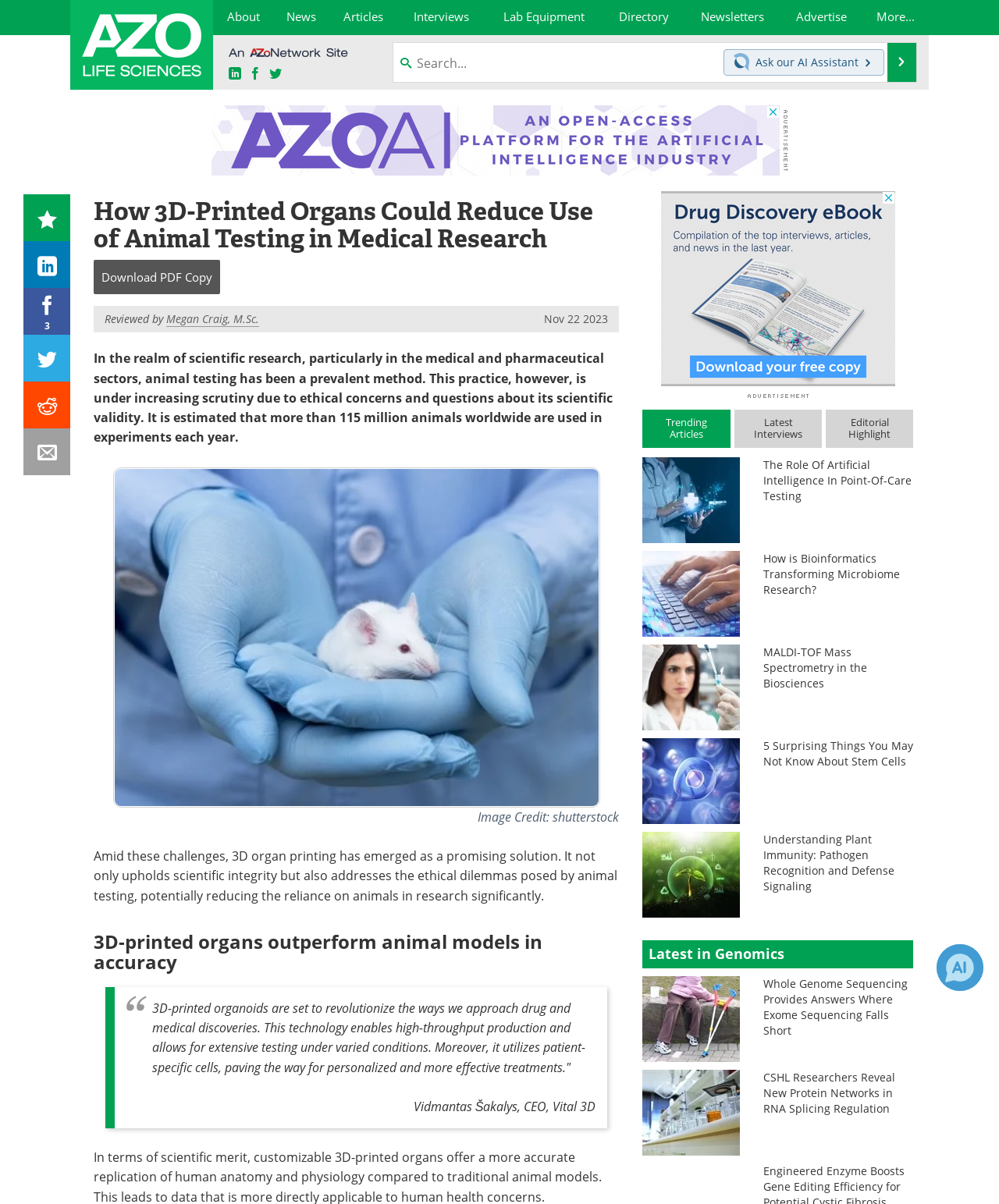Please answer the following question using a single word or phrase: 
What is the name of the website's AI assistant?

Azthena